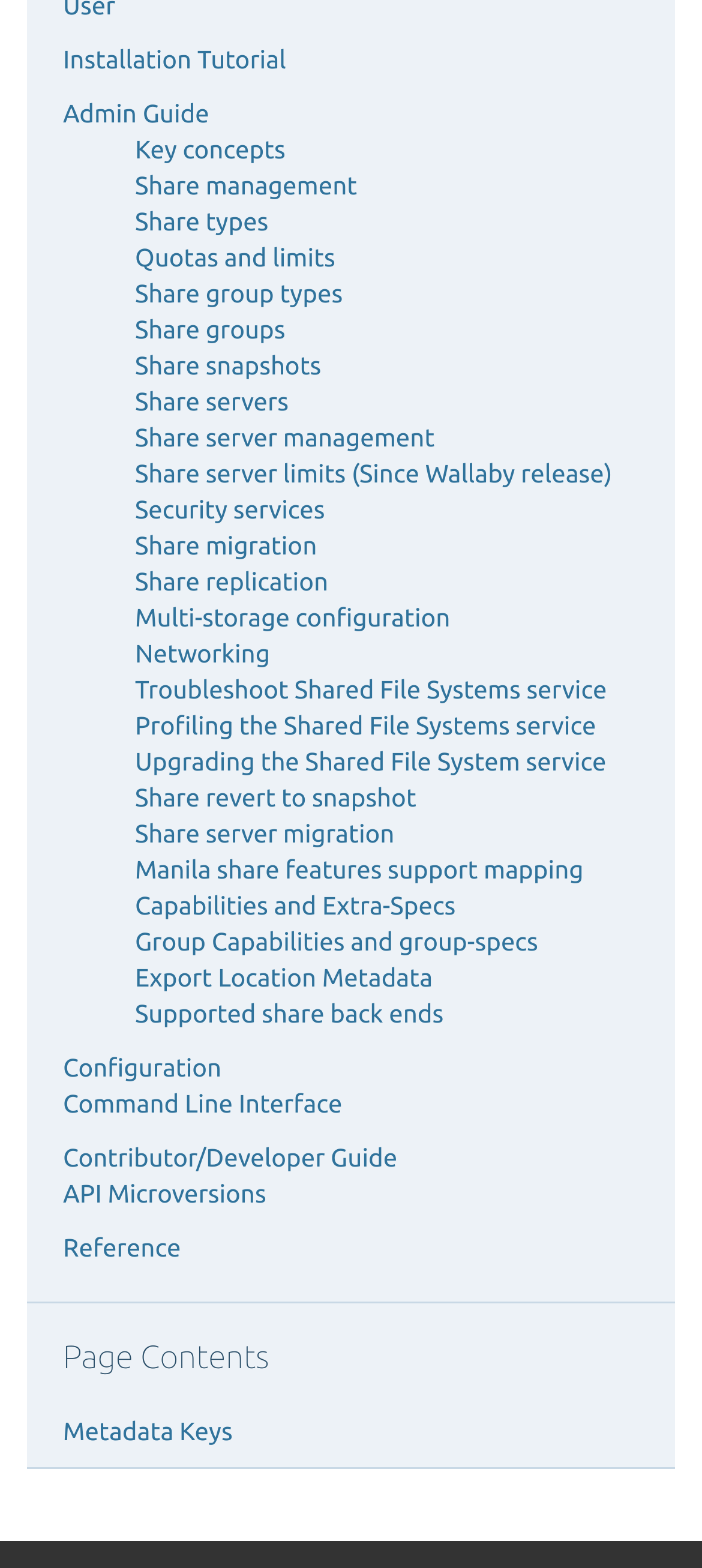How many sections are there on this webpage?
From the image, respond with a single word or phrase.

2